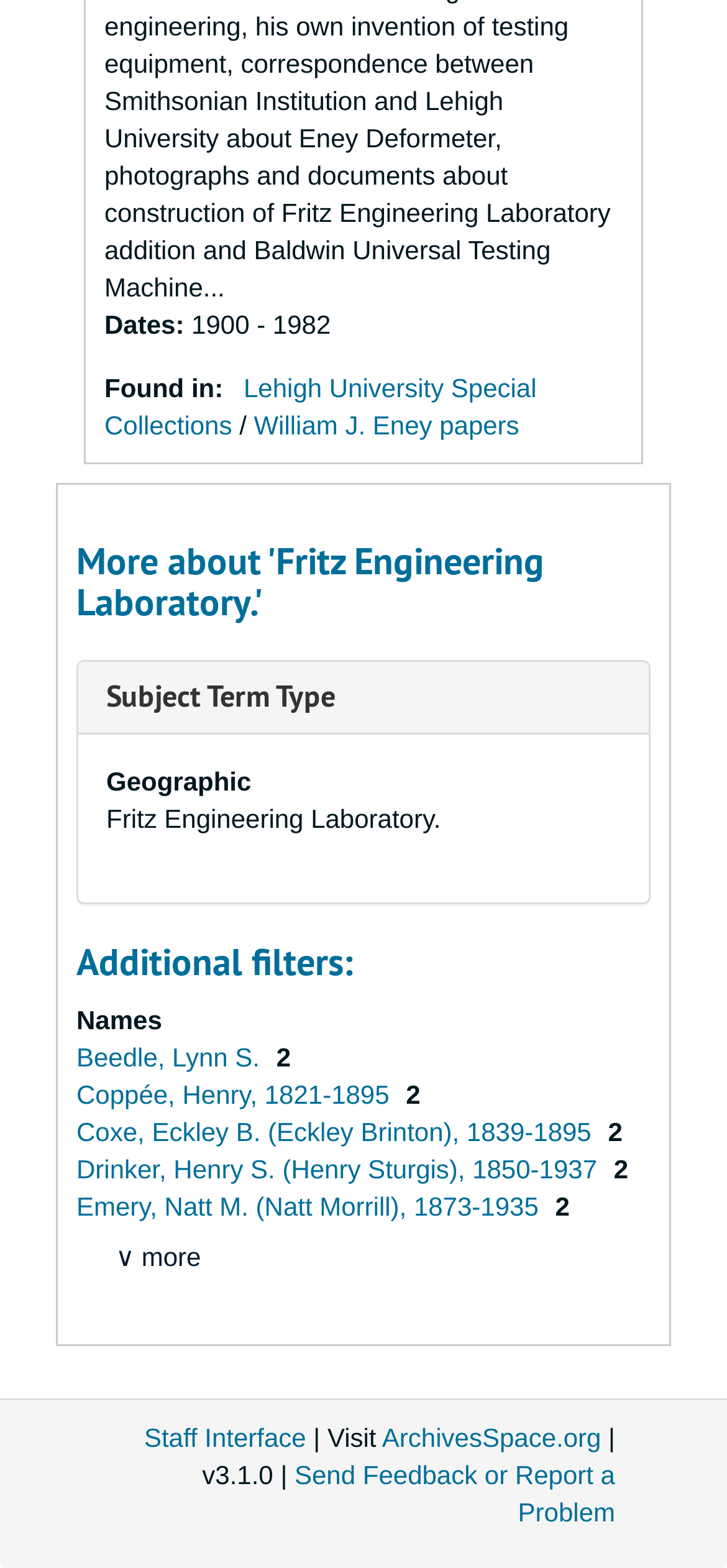Calculate the bounding box coordinates of the UI element given the description: "ArchivesSpace.org".

[0.526, 0.907, 0.827, 0.926]